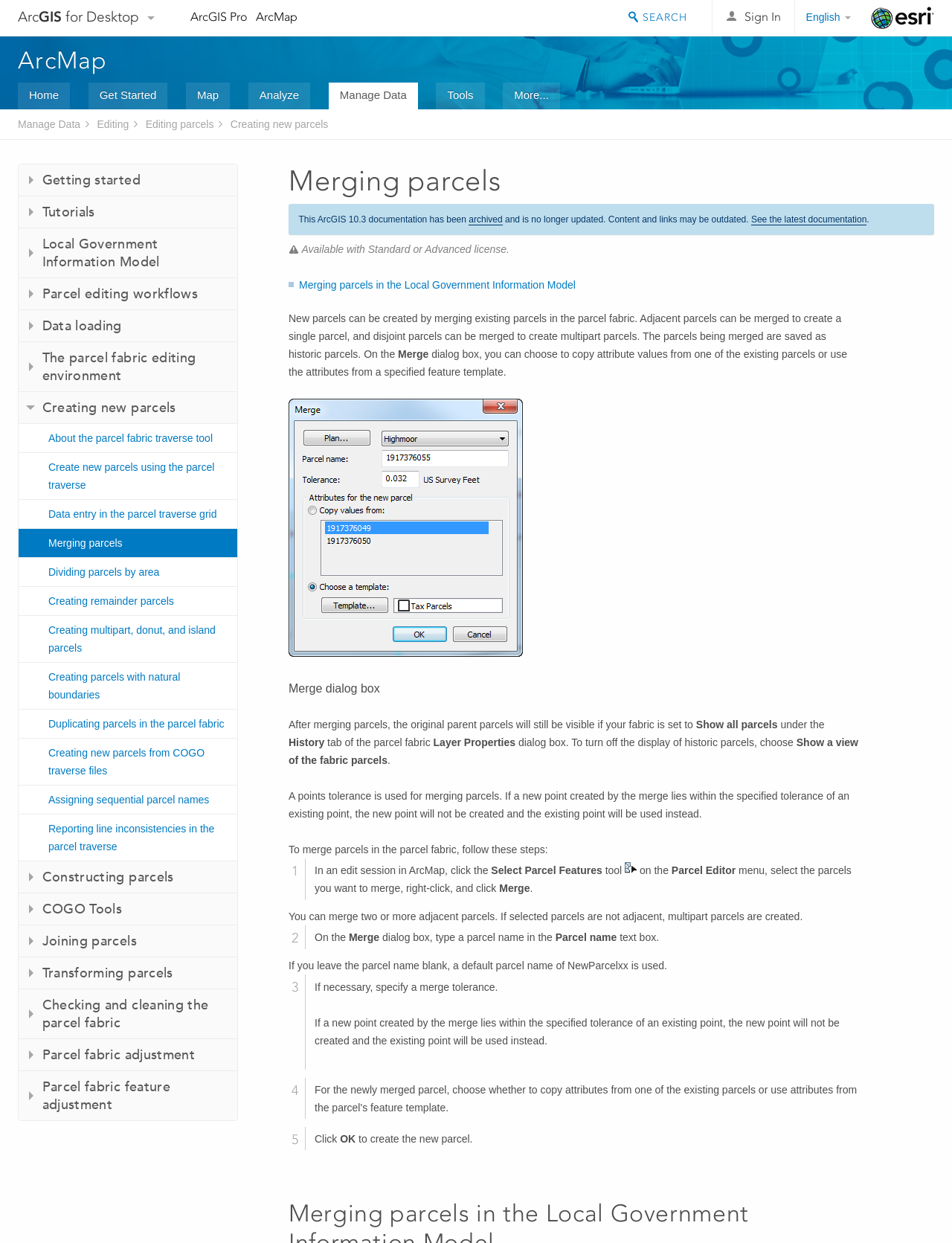Find the bounding box coordinates for the element that must be clicked to complete the instruction: "Search ArcGIS for Desktop". The coordinates should be four float numbers between 0 and 1, indicated as [left, top, right, bottom].

[0.655, 0.004, 0.733, 0.024]